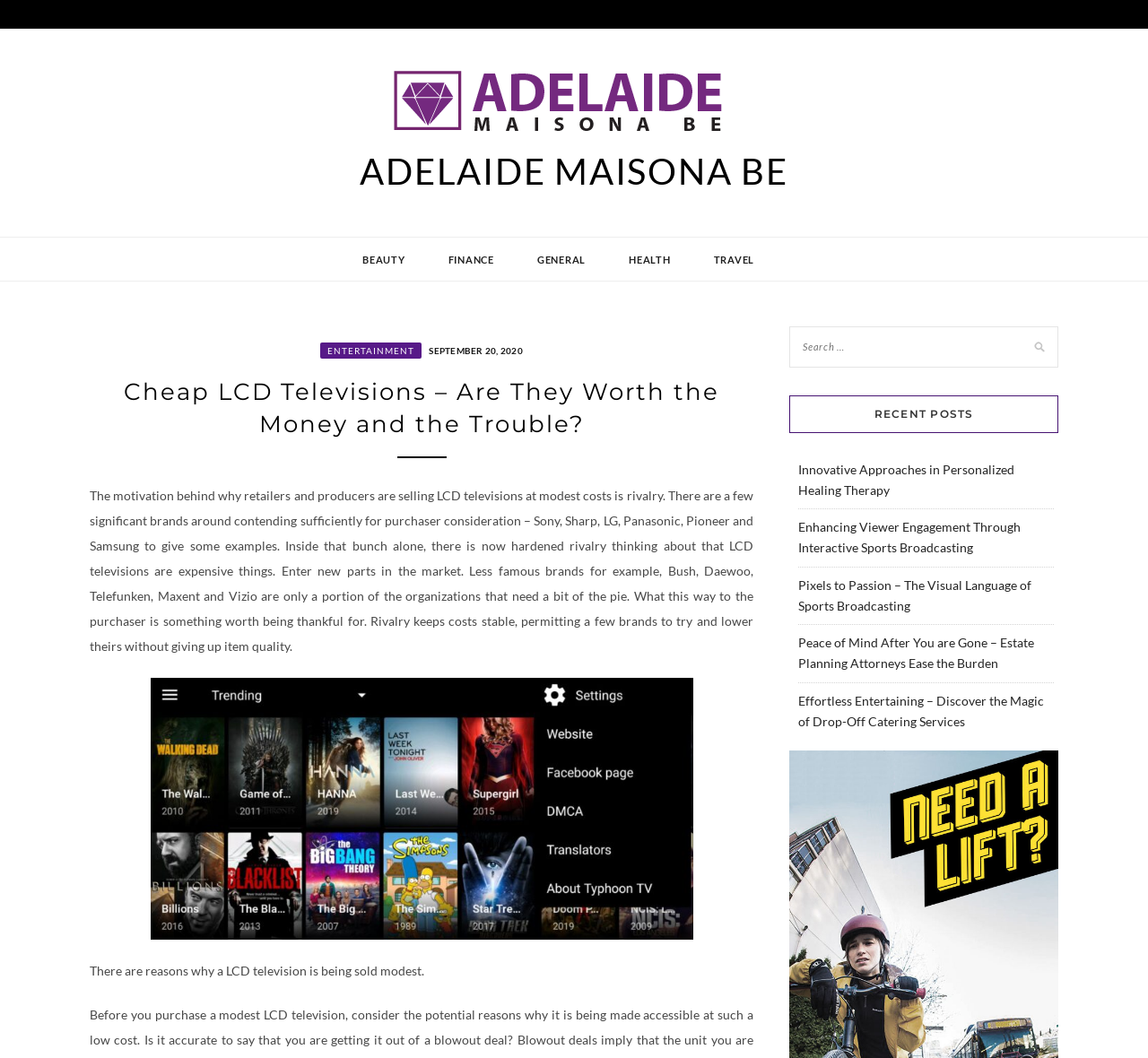Can you pinpoint the bounding box coordinates for the clickable element required for this instruction: "Visit the 'ENTERTAINMENT' page"? The coordinates should be four float numbers between 0 and 1, i.e., [left, top, right, bottom].

[0.279, 0.324, 0.367, 0.339]